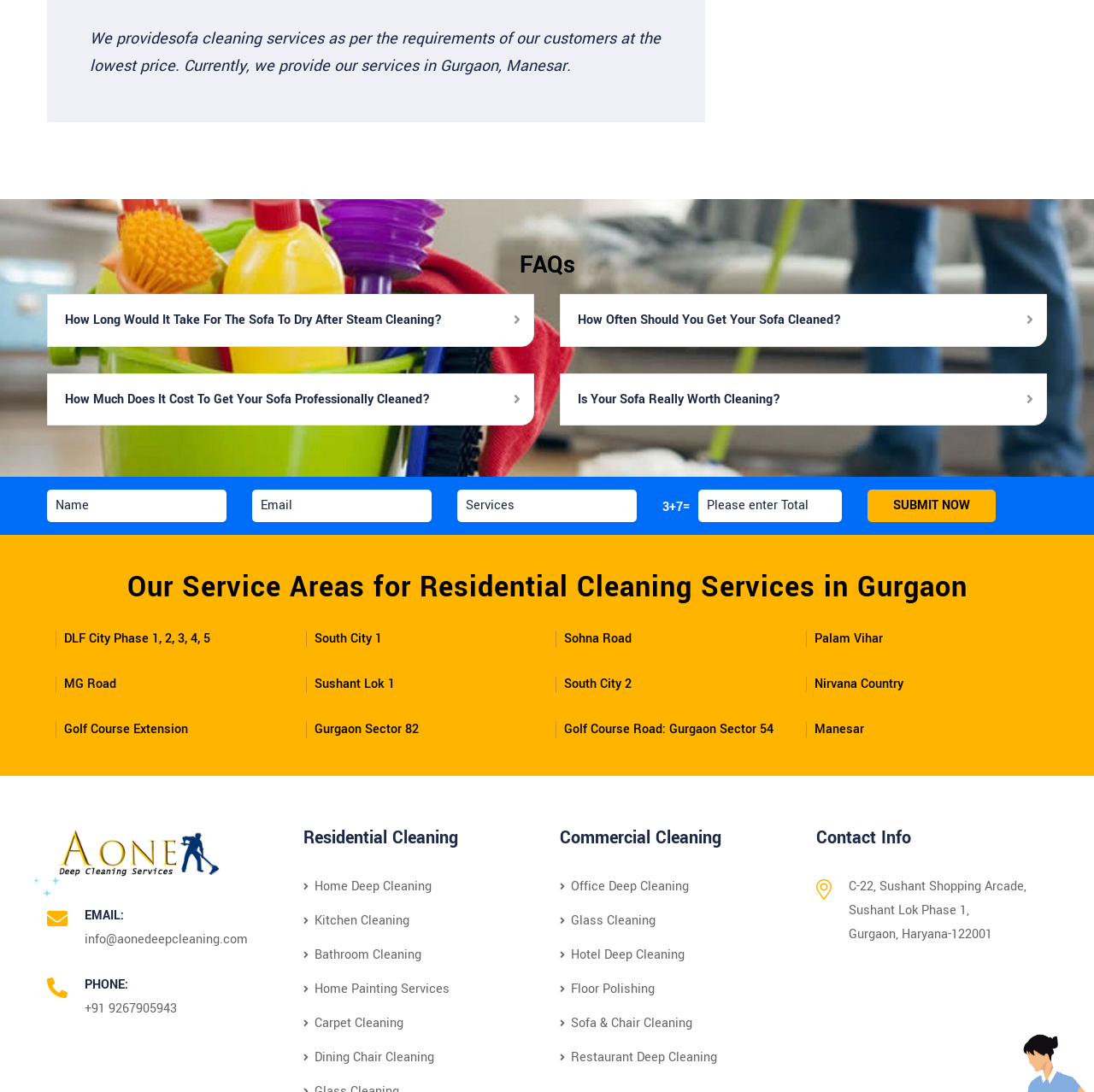Identify the bounding box coordinates necessary to click and complete the given instruction: "View terms of use".

None